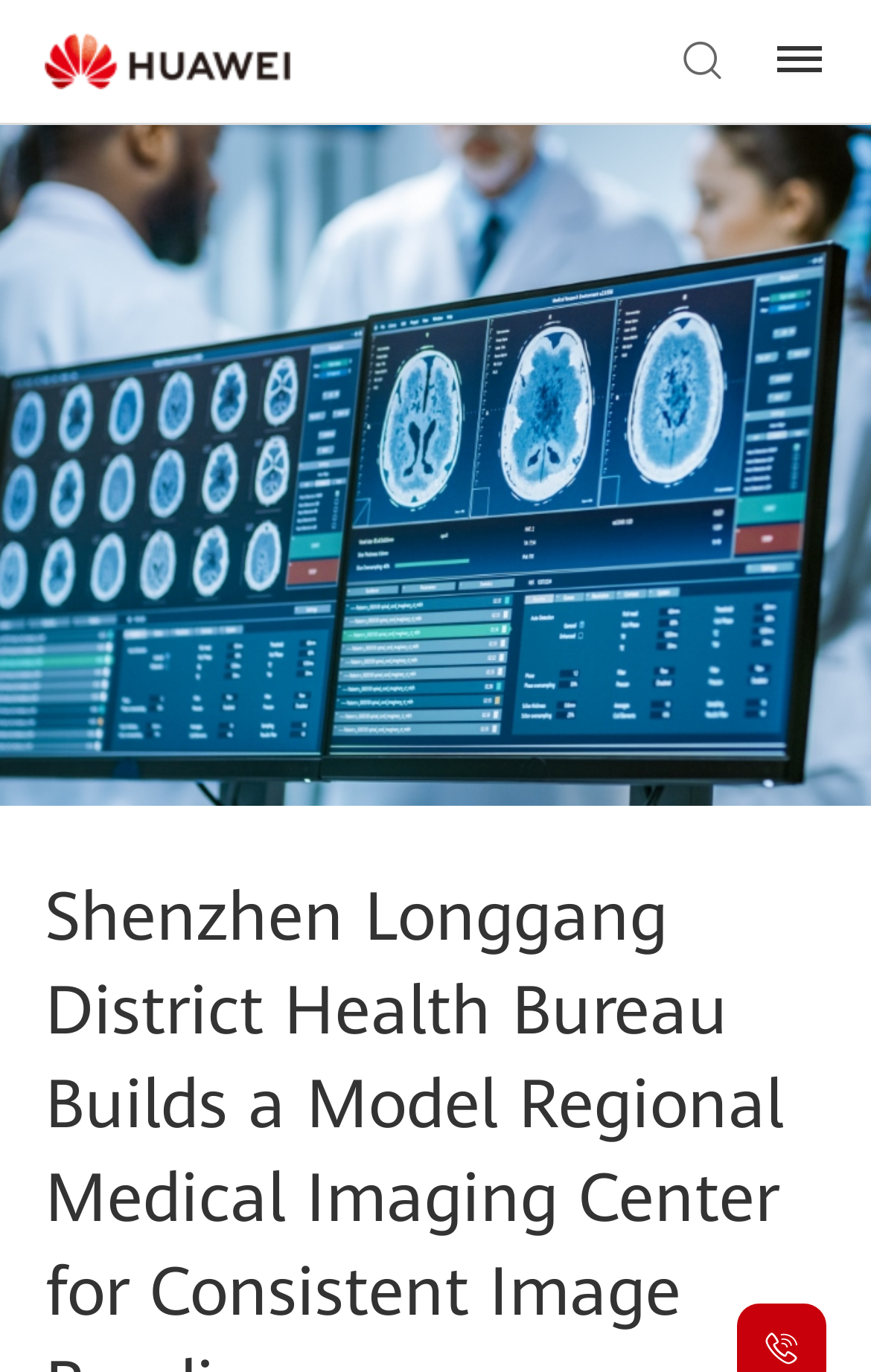Can you identify and provide the main heading of the webpage?

Shenzhen Longgang District Health Bureau Builds a Model Regional Medical Imaging Center for Consistent Image Reading